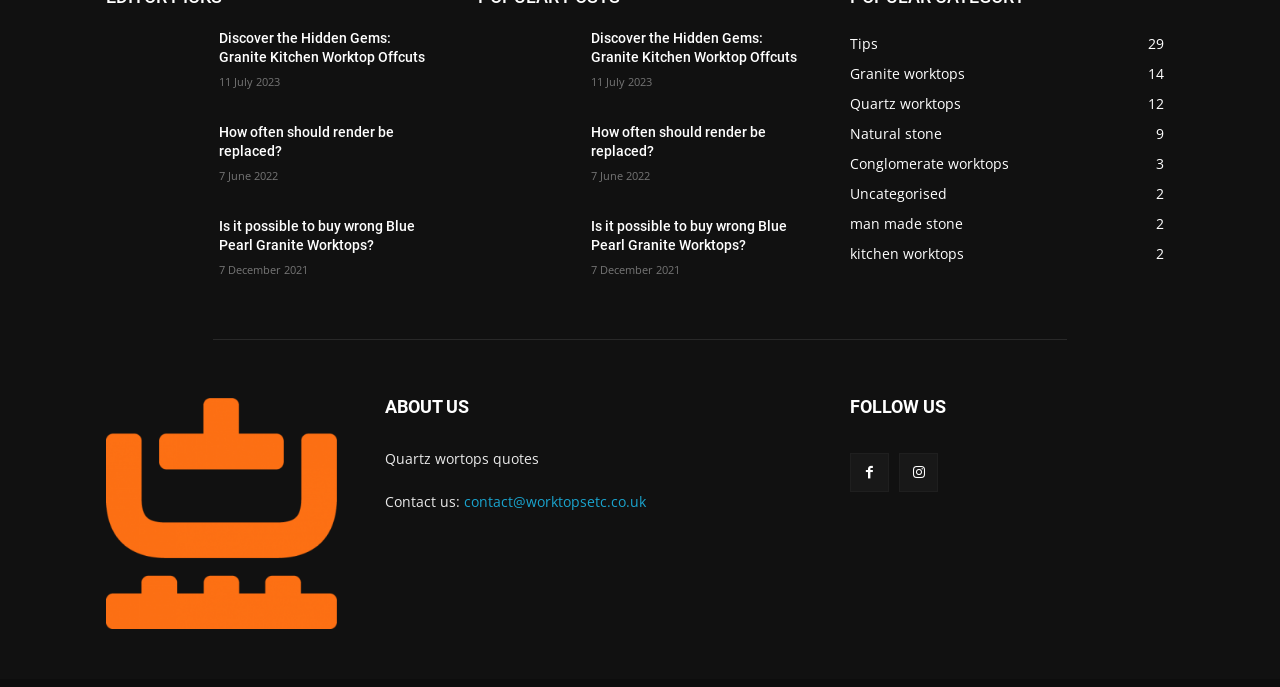Identify the bounding box coordinates of the HTML element based on this description: "man made stone2".

[0.664, 0.308, 0.752, 0.336]